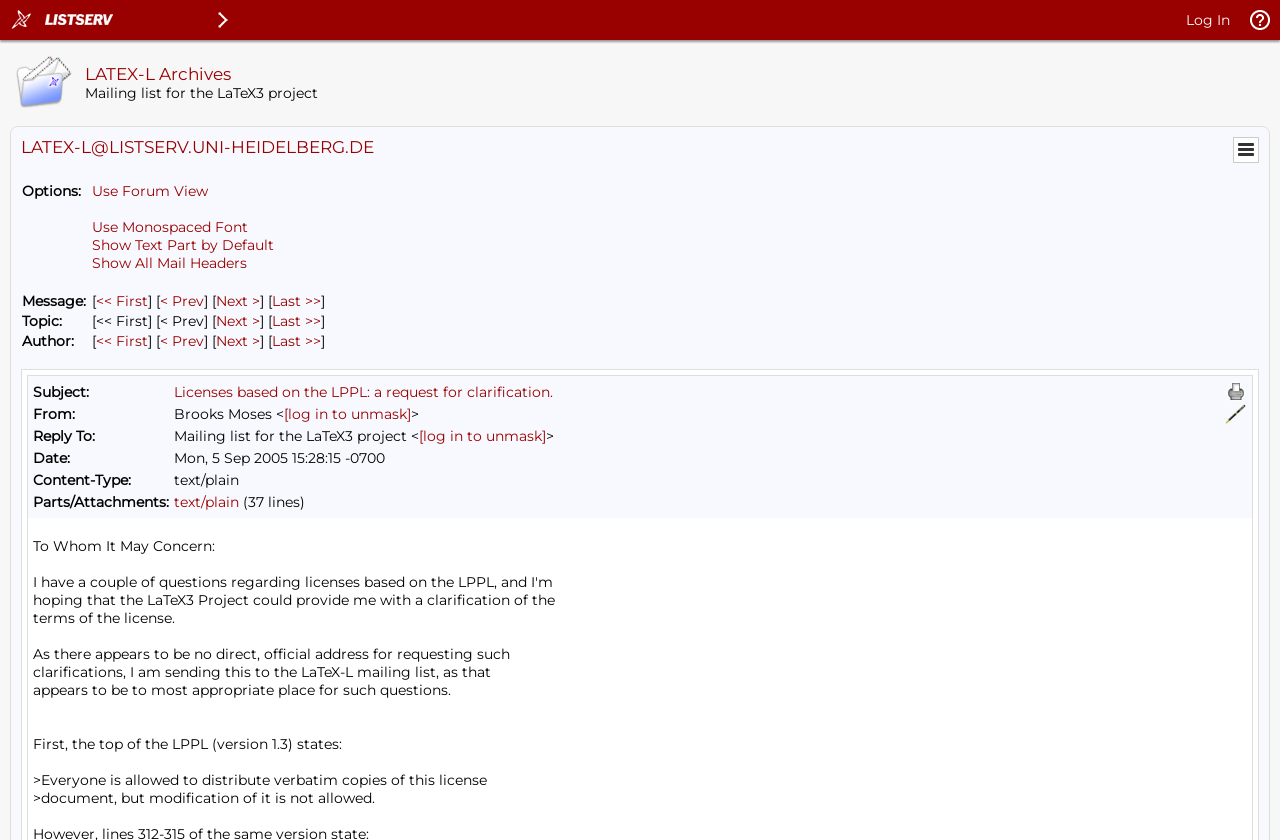Please identify the bounding box coordinates of the element that needs to be clicked to perform the following instruction: "Print".

[0.957, 0.454, 0.974, 0.48]